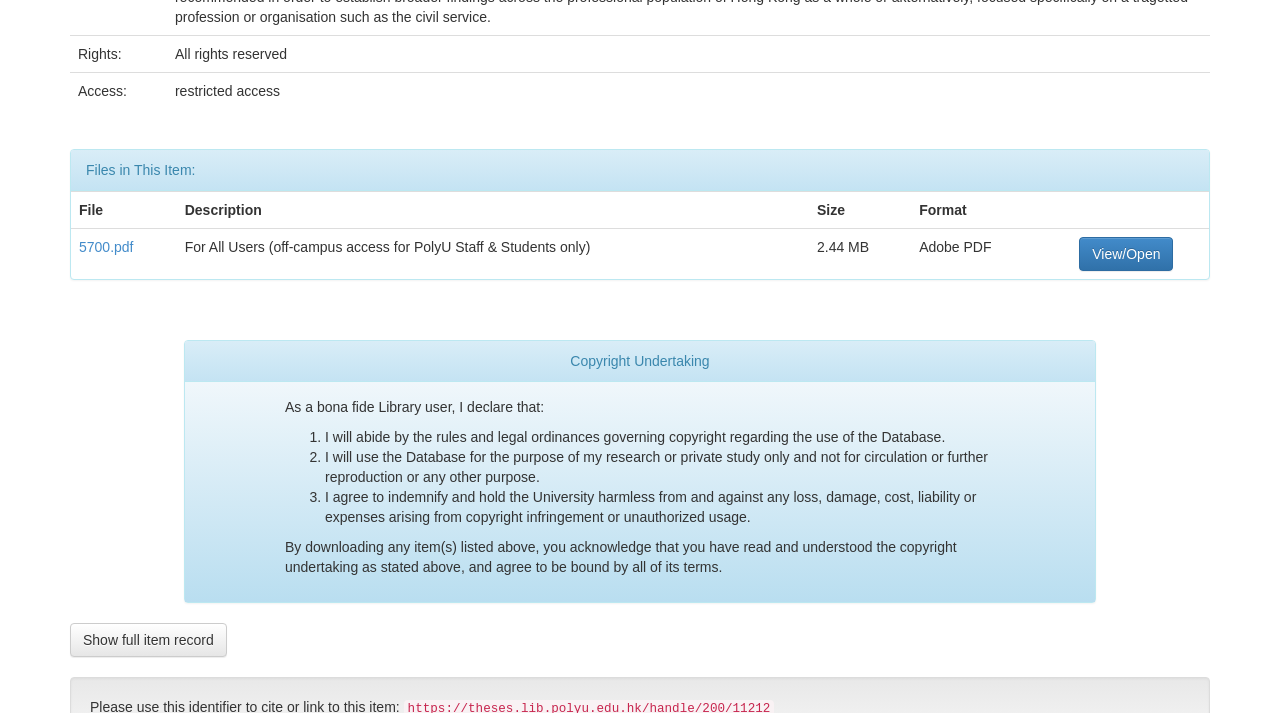Locate the bounding box of the UI element described by: "View/Open" in the given webpage screenshot.

[0.843, 0.332, 0.917, 0.38]